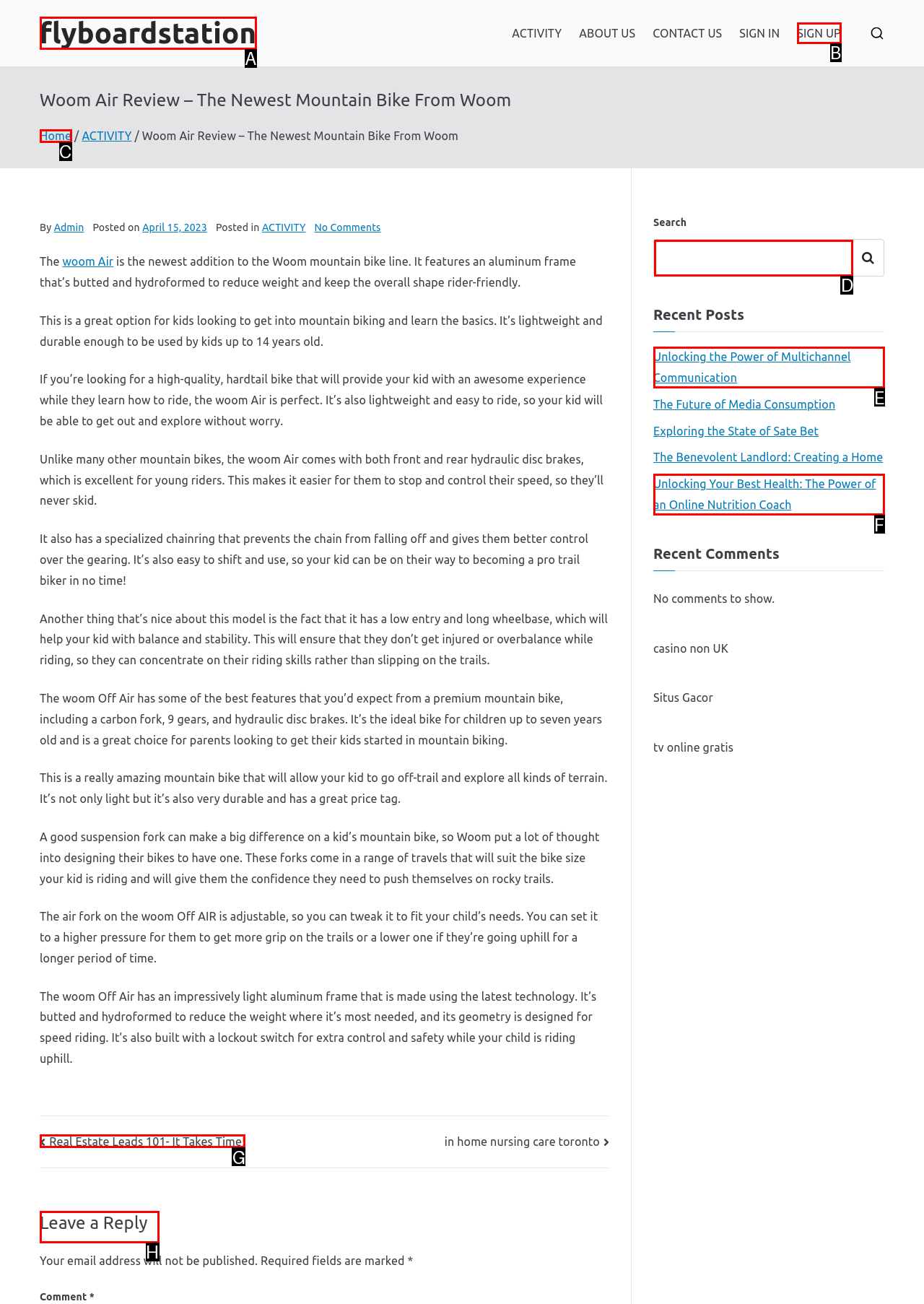Choose the letter of the option that needs to be clicked to perform the task: Leave a reply. Answer with the letter.

H